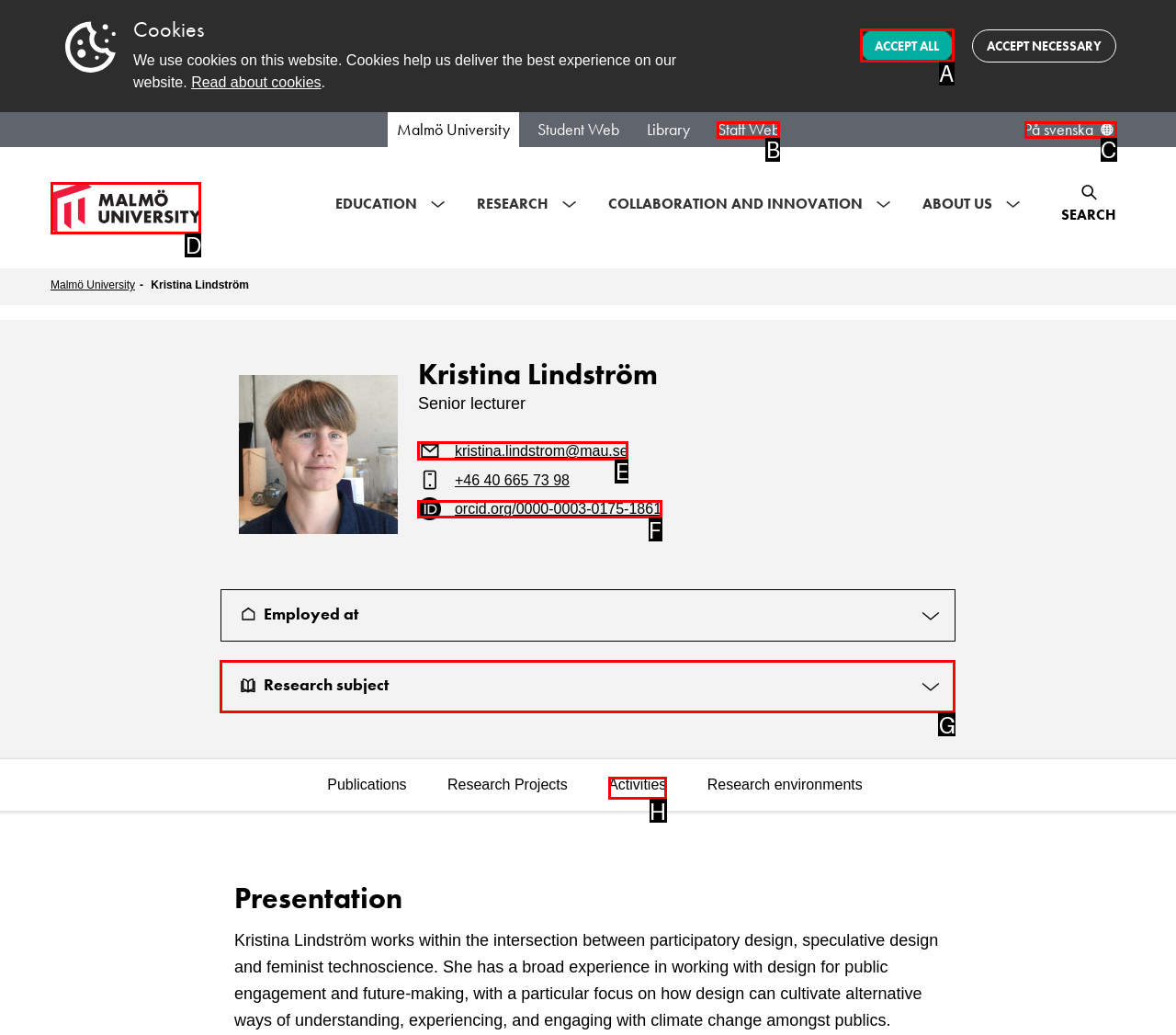Choose the letter of the element that should be clicked to complete the task: Click the Malmö University logo
Answer with the letter from the possible choices.

D